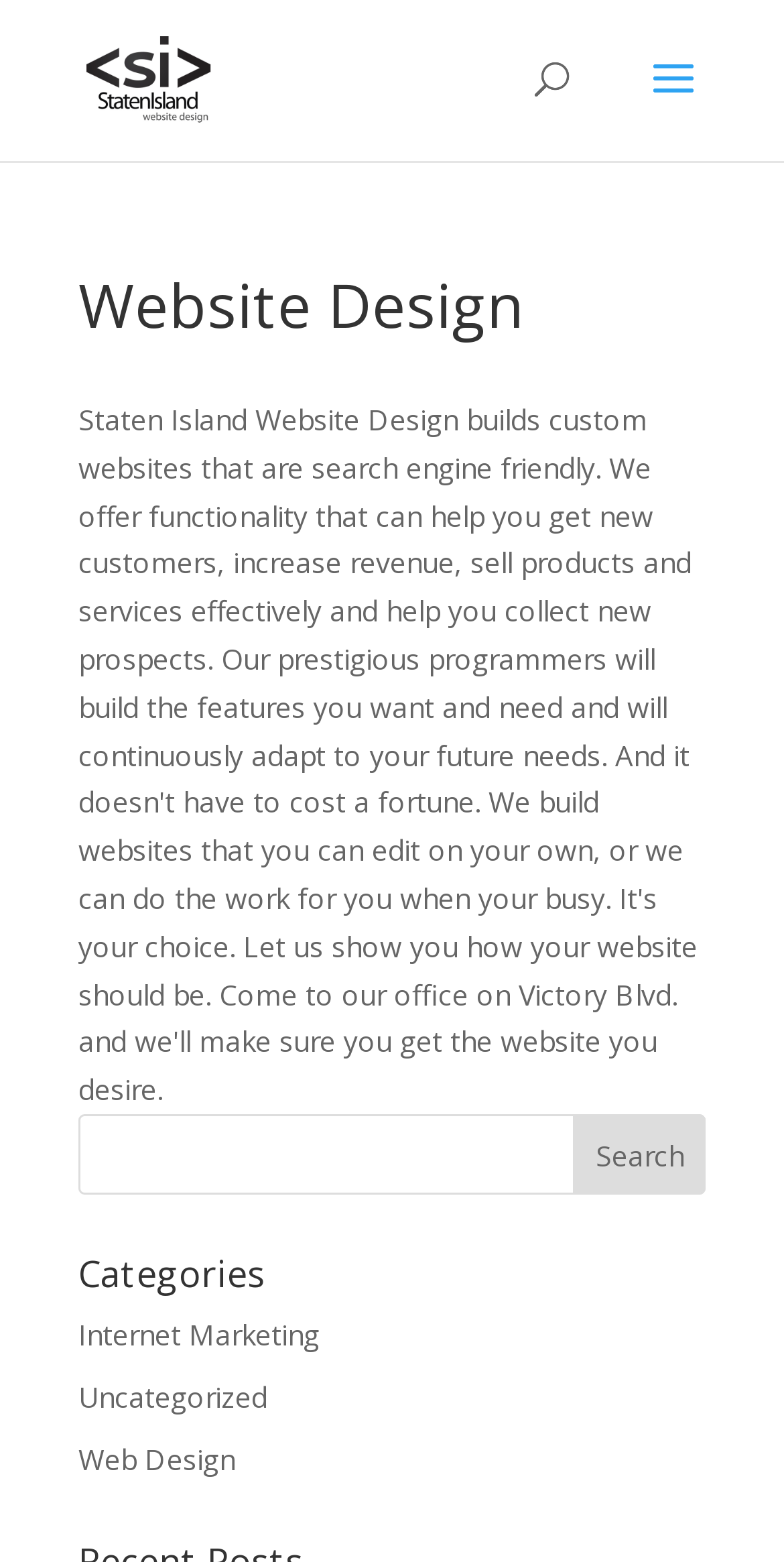Give a one-word or one-phrase response to the question: 
What type of services does the website offer?

Website design and internet marketing